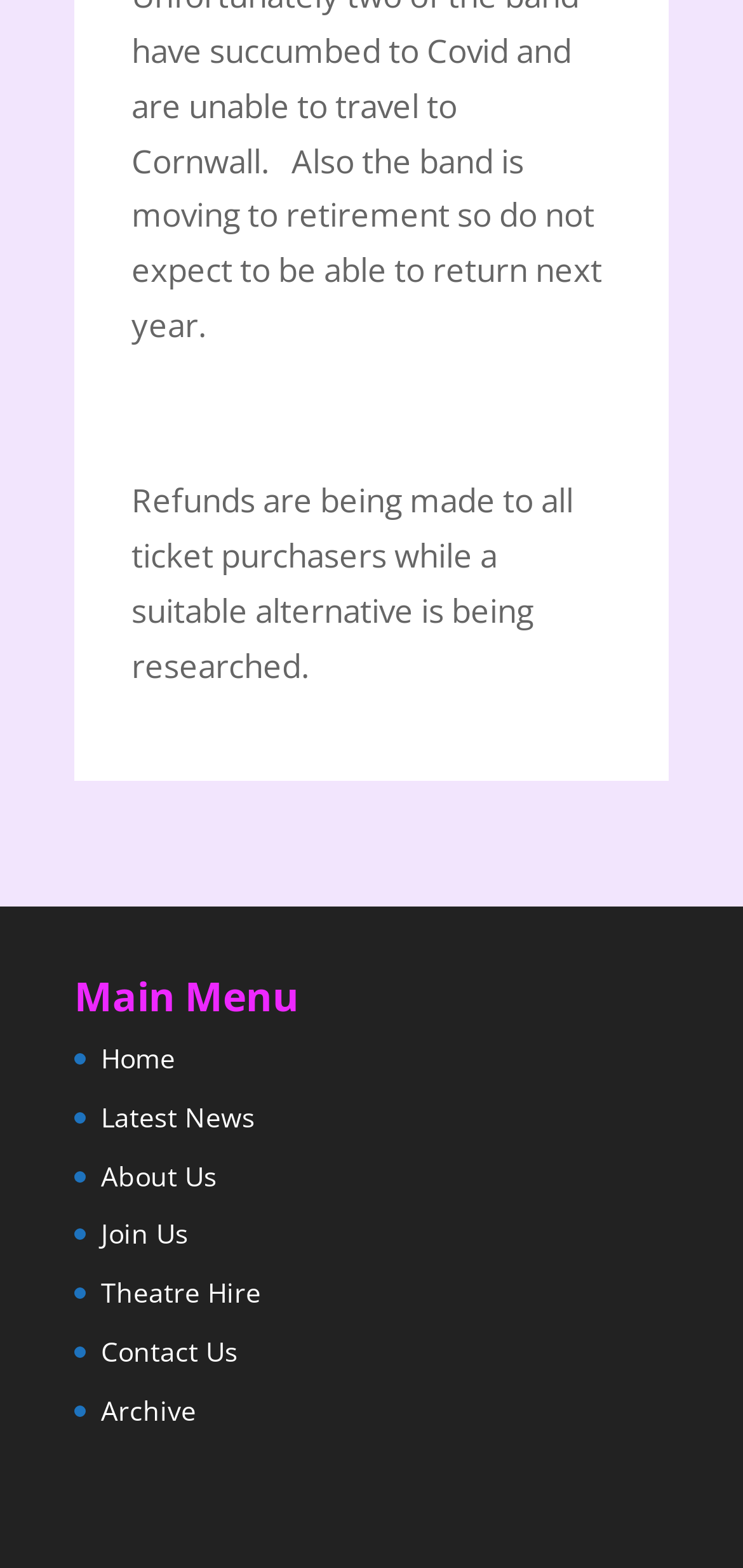Respond to the question with just a single word or phrase: 
What is the purpose of the webpage?

theatre information